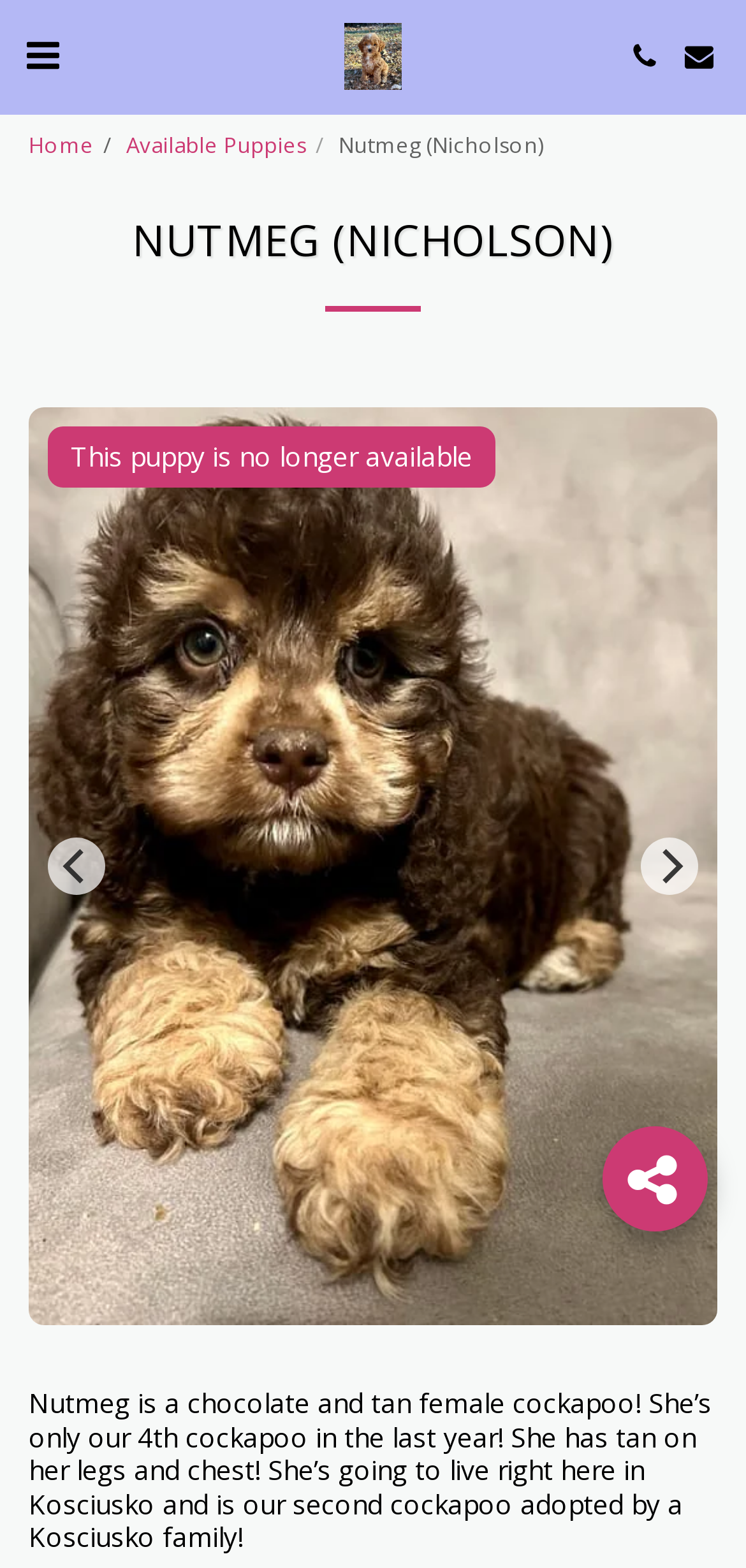What is the name of the puppy?
Answer the question with as much detail as possible.

The name of the puppy can be found in the heading 'NUTMEG (NICHOLSON)' and also in the static text 'Nutmeg (Nicholson)' which is likely the title of the puppy's profile.